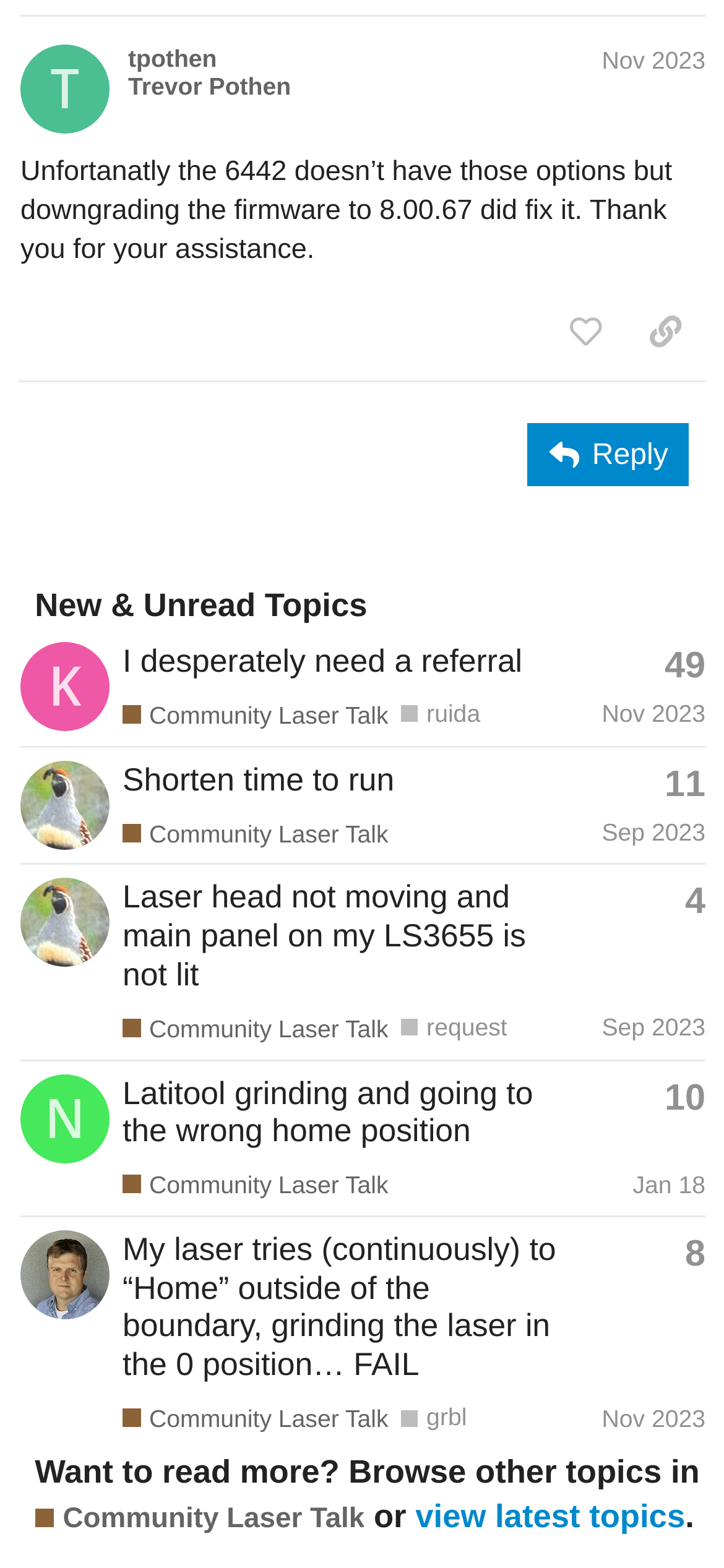Review the image closely and give a comprehensive answer to the question: Who is the author of the latest post?

I looked at the first post in the list, which is the latest post, and saw that the author's username is 'tpothen'.